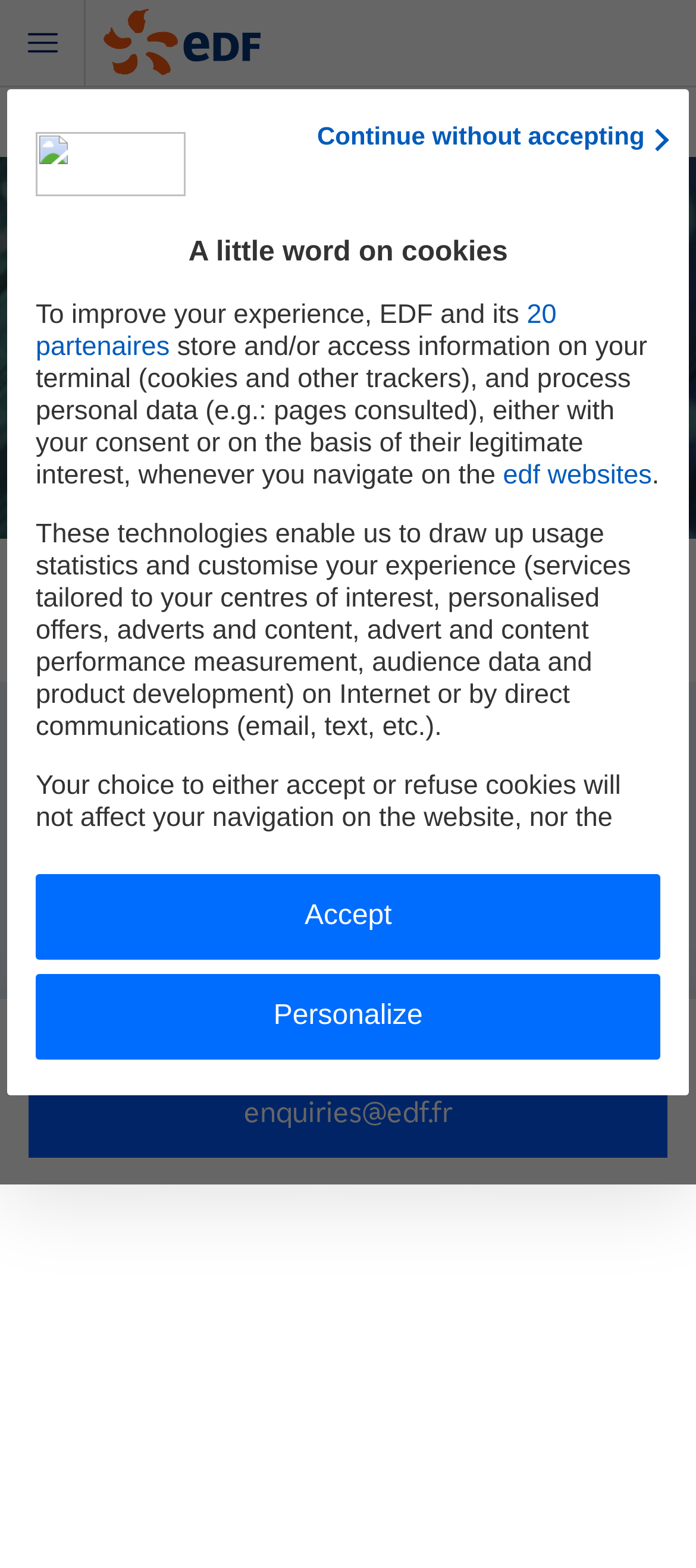What is the purpose of the cookies and trackers?
Answer the question in a detailed and comprehensive manner.

The purpose of the cookies and trackers is to improve user experience, as stated in the cookie policy section, which enables EDF to draw up usage statistics and customize user experience, including services tailored to user centers of interest, personalized offers, and advert and content performance measurement.